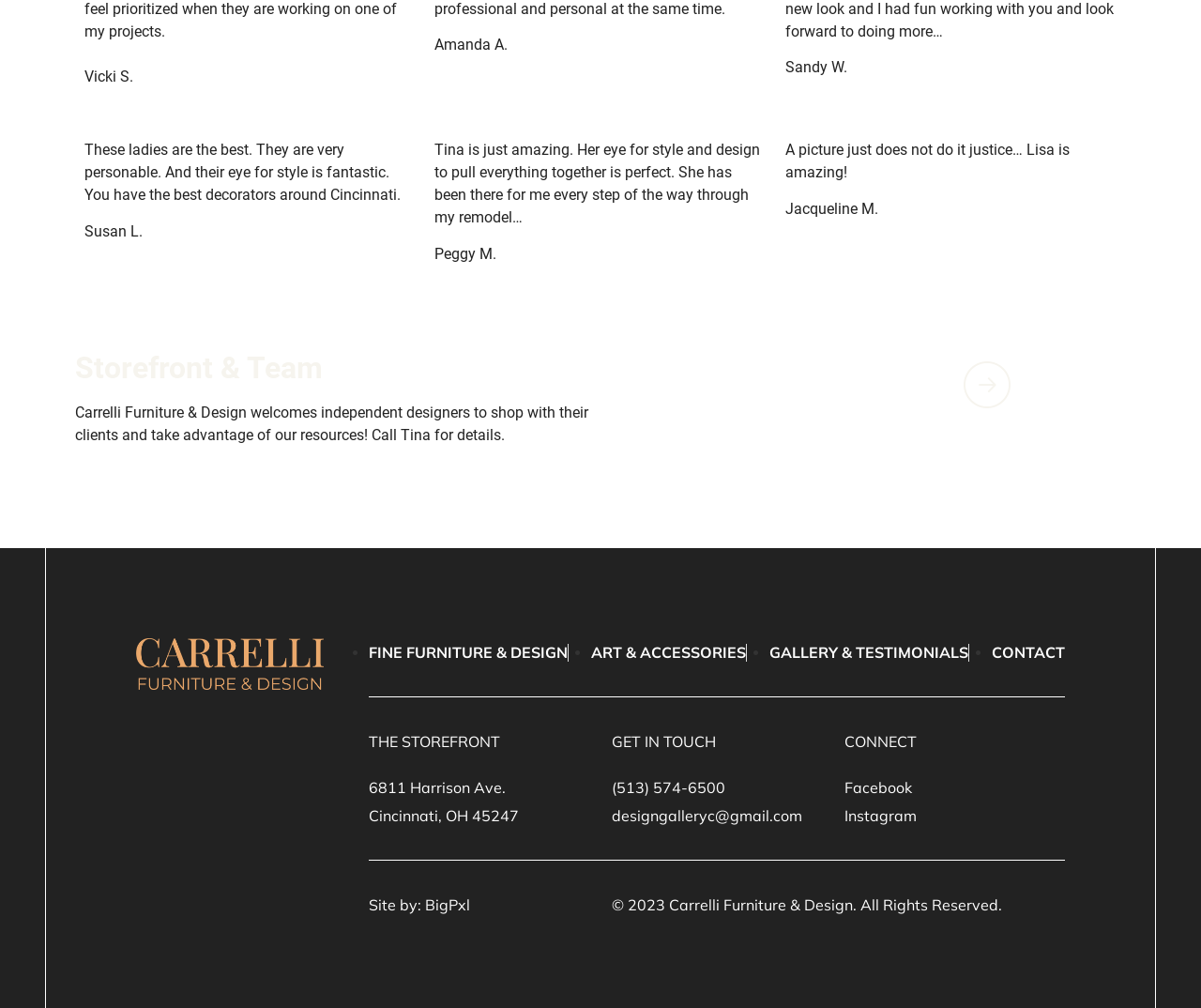Locate the bounding box coordinates of the UI element described by: "6811 Harrison Ave.Cincinnati, OH 45247". Provide the coordinates as four float numbers between 0 and 1, formatted as [left, top, right, bottom].

[0.307, 0.772, 0.432, 0.819]